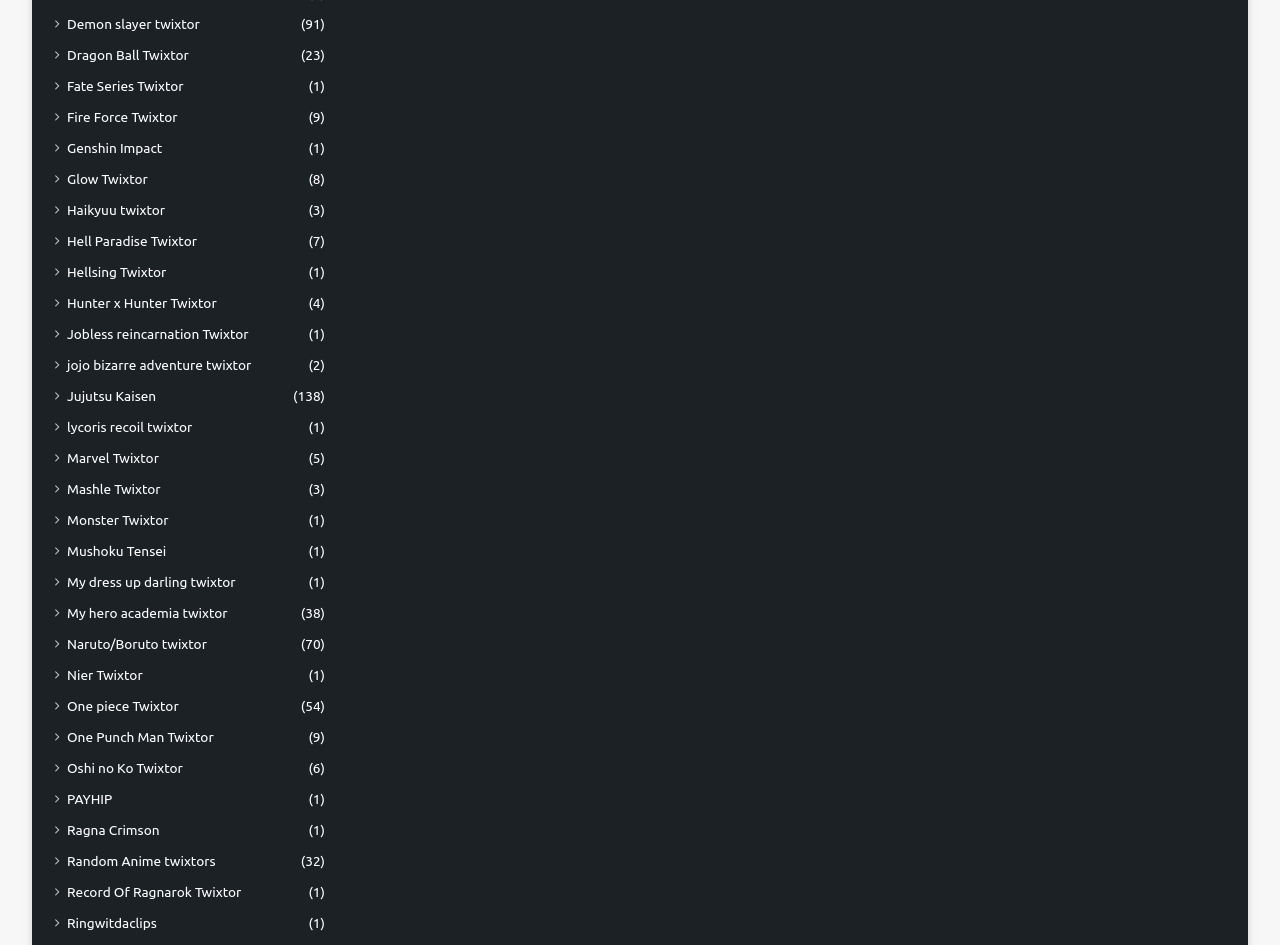Answer the question in one word or a short phrase:
How many 'One Piece Twixtor' links are on this webpage?

1